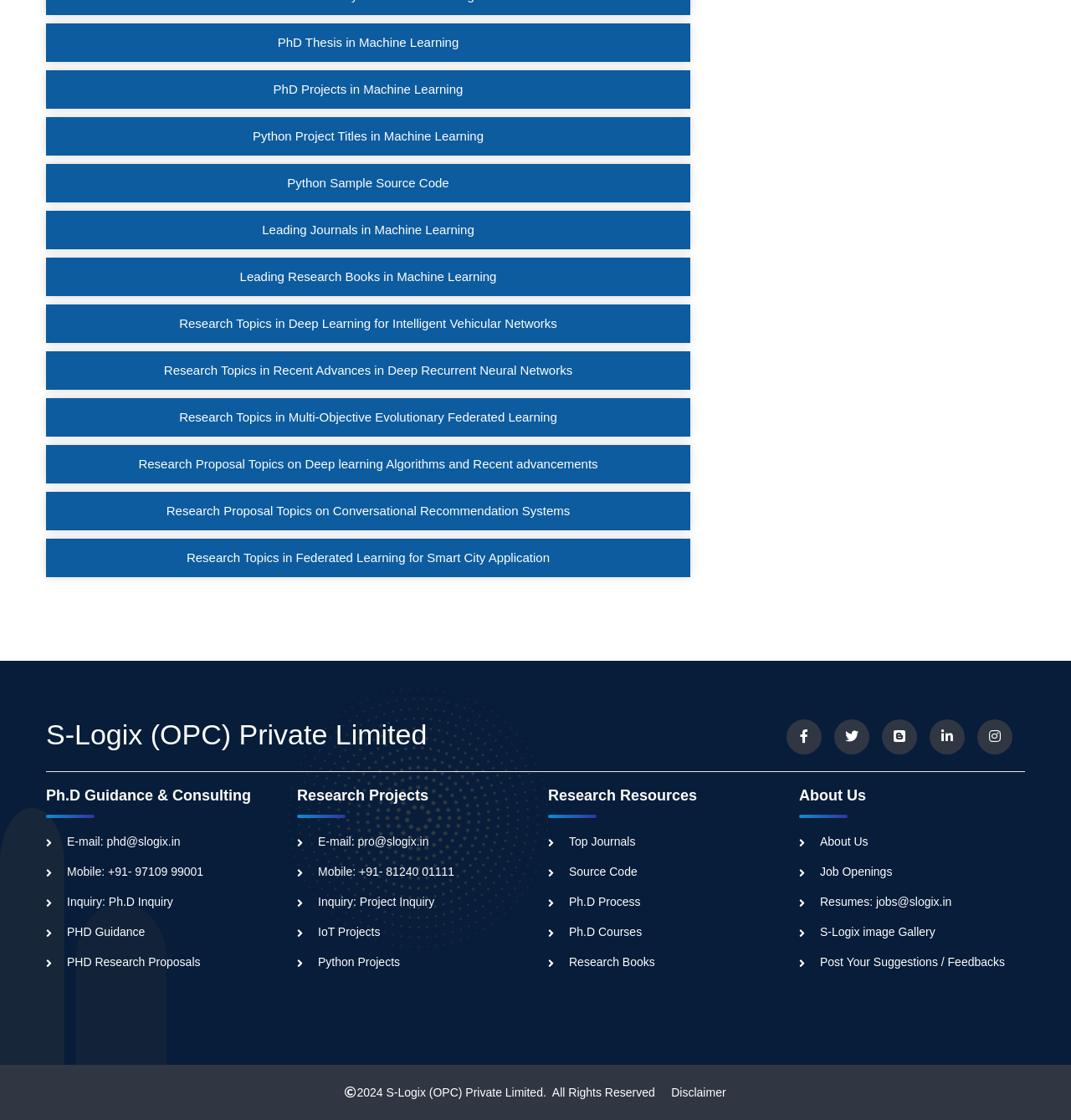Find the bounding box of the UI element described as follows: "Mobile: +91- 97109 99001".

[0.043, 0.772, 0.19, 0.784]